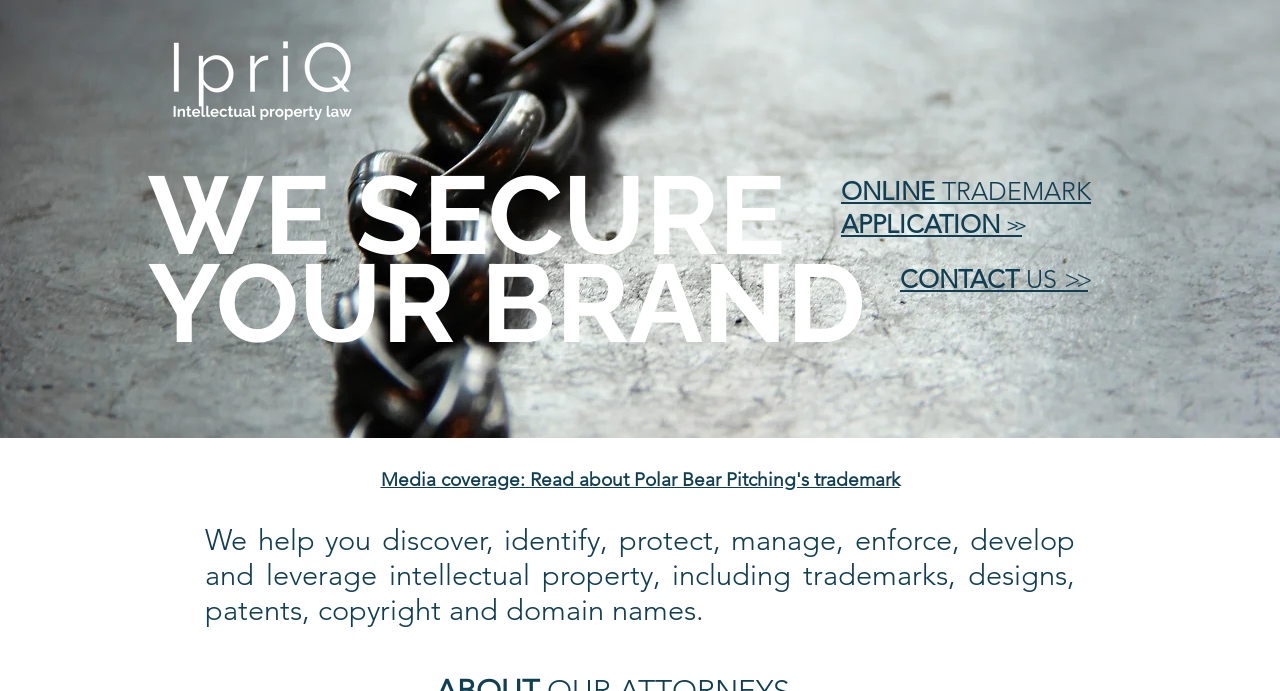Identify and provide the bounding box for the element described by: "CONTACT US >>".

[0.703, 0.382, 0.85, 0.425]